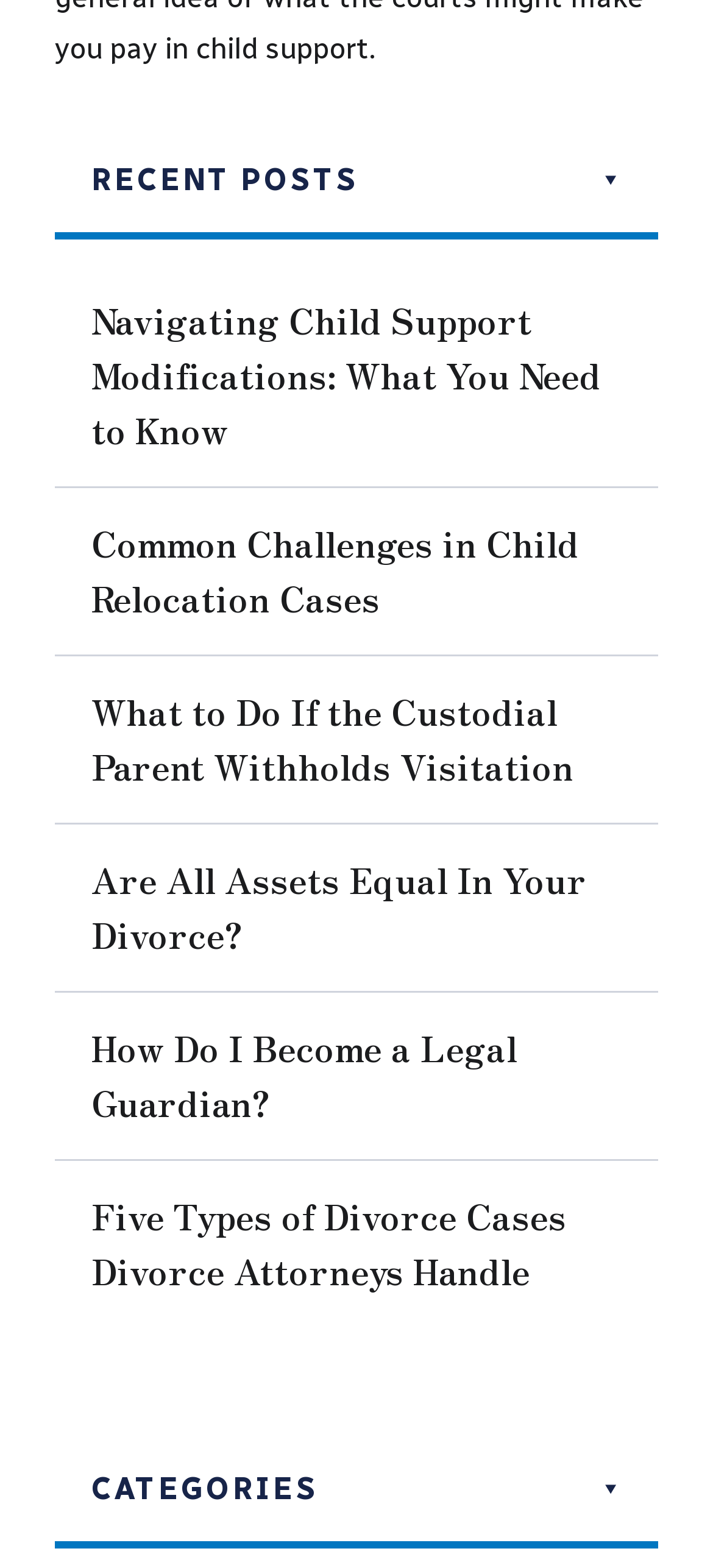Please analyze the image and give a detailed answer to the question:
How many recent posts are listed?

The recent posts section is located at the top of the webpage, indicated by the heading 'RECENT POSTS ▼' with a bounding box of [0.077, 0.098, 0.923, 0.153]. There are 6 links listed below this heading, each representing a recent post.